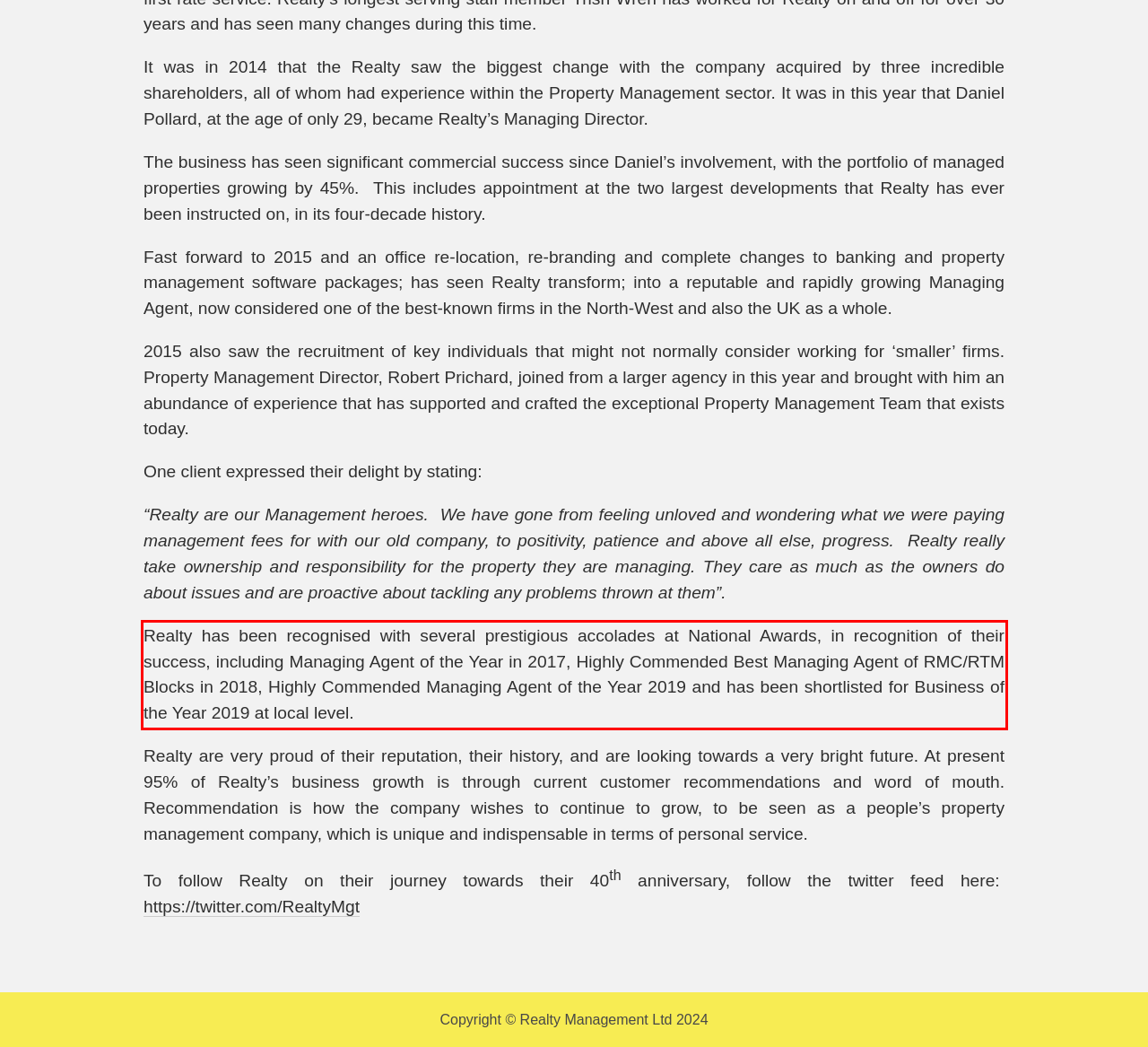Using the provided webpage screenshot, identify and read the text within the red rectangle bounding box.

Realty has been recognised with several prestigious accolades at National Awards, in recognition of their success, including Managing Agent of the Year in 2017, Highly Commended Best Managing Agent of RMC/RTM Blocks in 2018, Highly Commended Managing Agent of the Year 2019 and has been shortlisted for Business of the Year 2019 at local level.